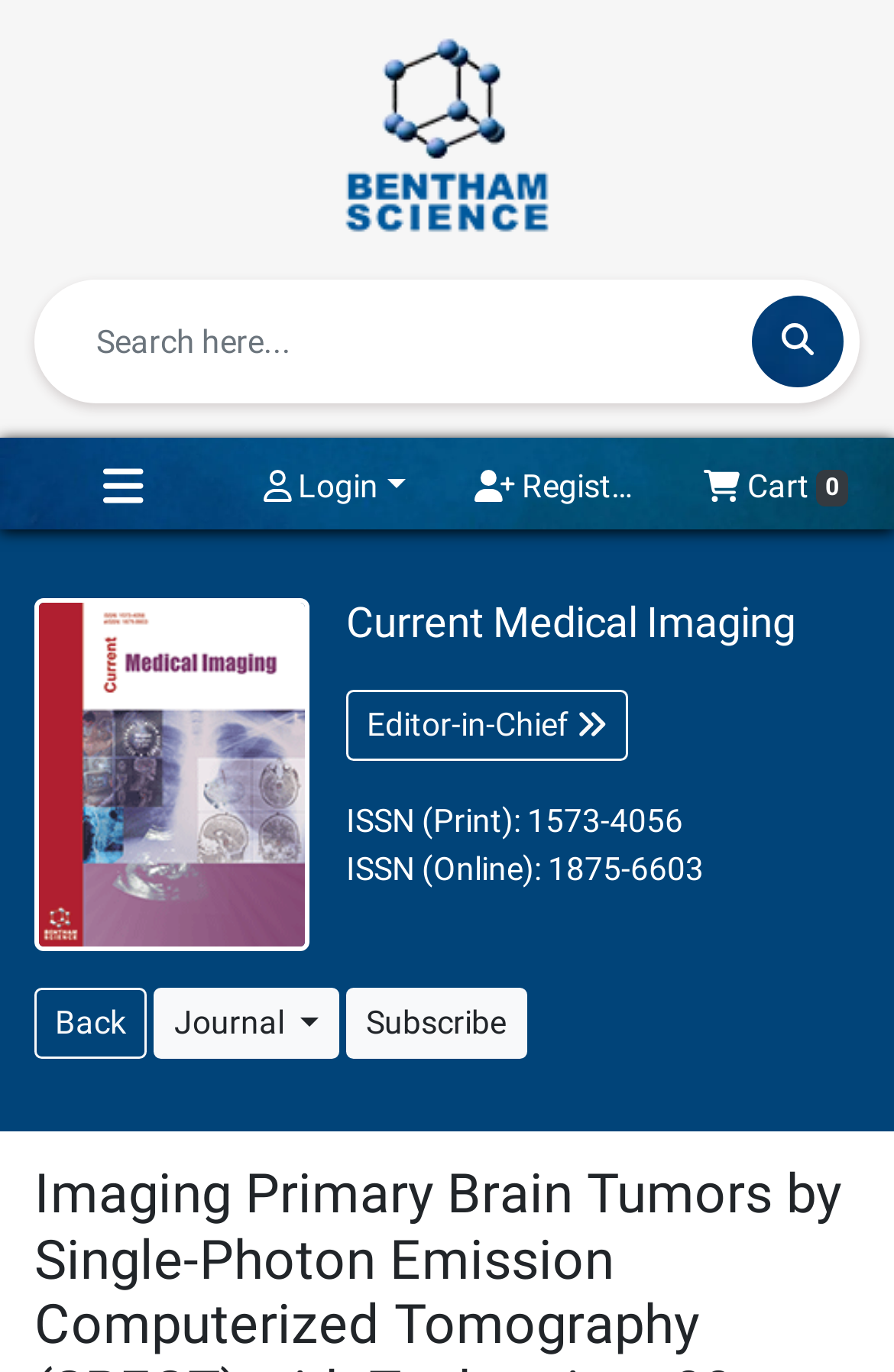Locate the bounding box coordinates of the area that needs to be clicked to fulfill the following instruction: "Search for a term". The coordinates should be in the format of four float numbers between 0 and 1, namely [left, top, right, bottom].

[0.056, 0.215, 0.838, 0.282]